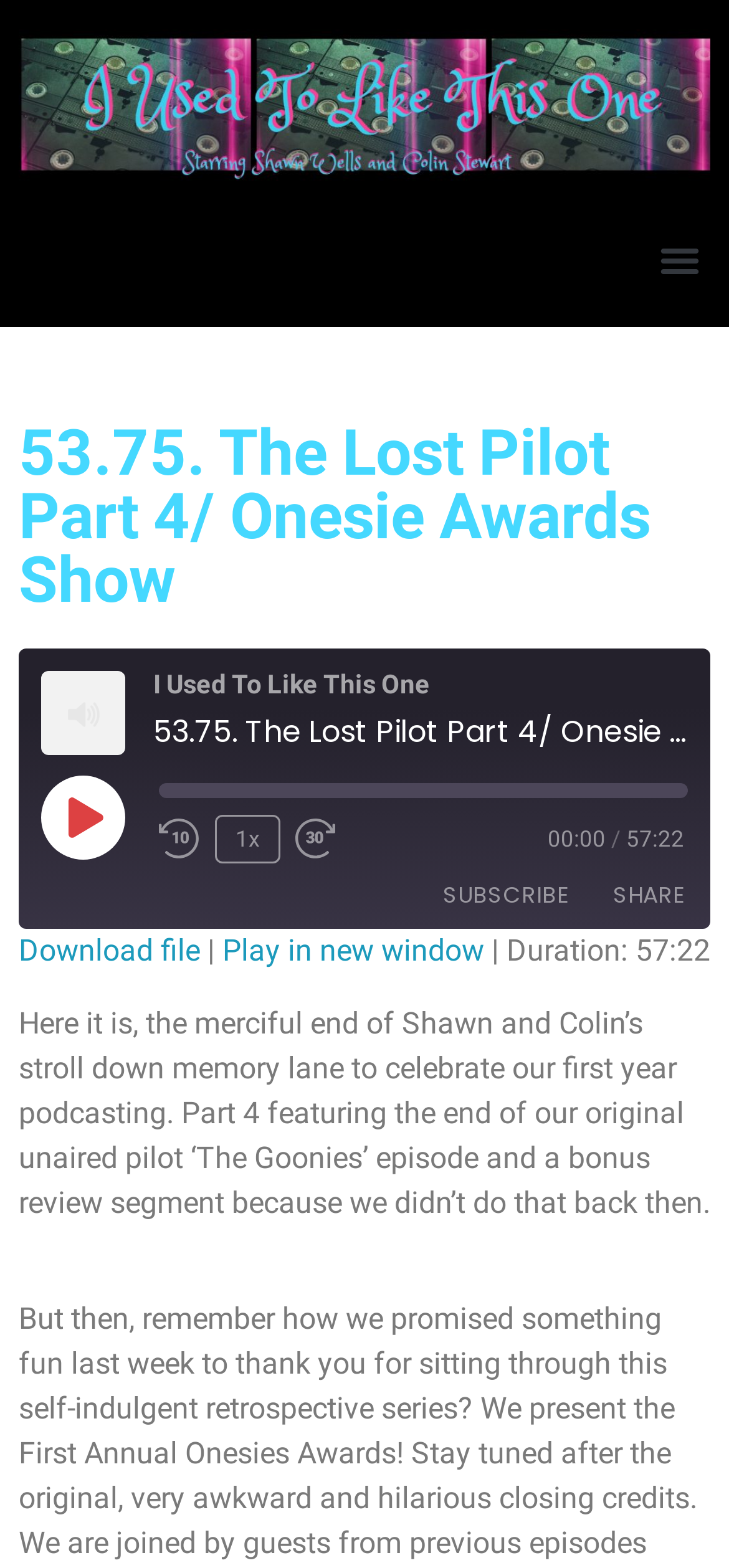Predict the bounding box of the UI element based on this description: "title="Share on Facebook"".

[0.244, 0.625, 0.321, 0.66]